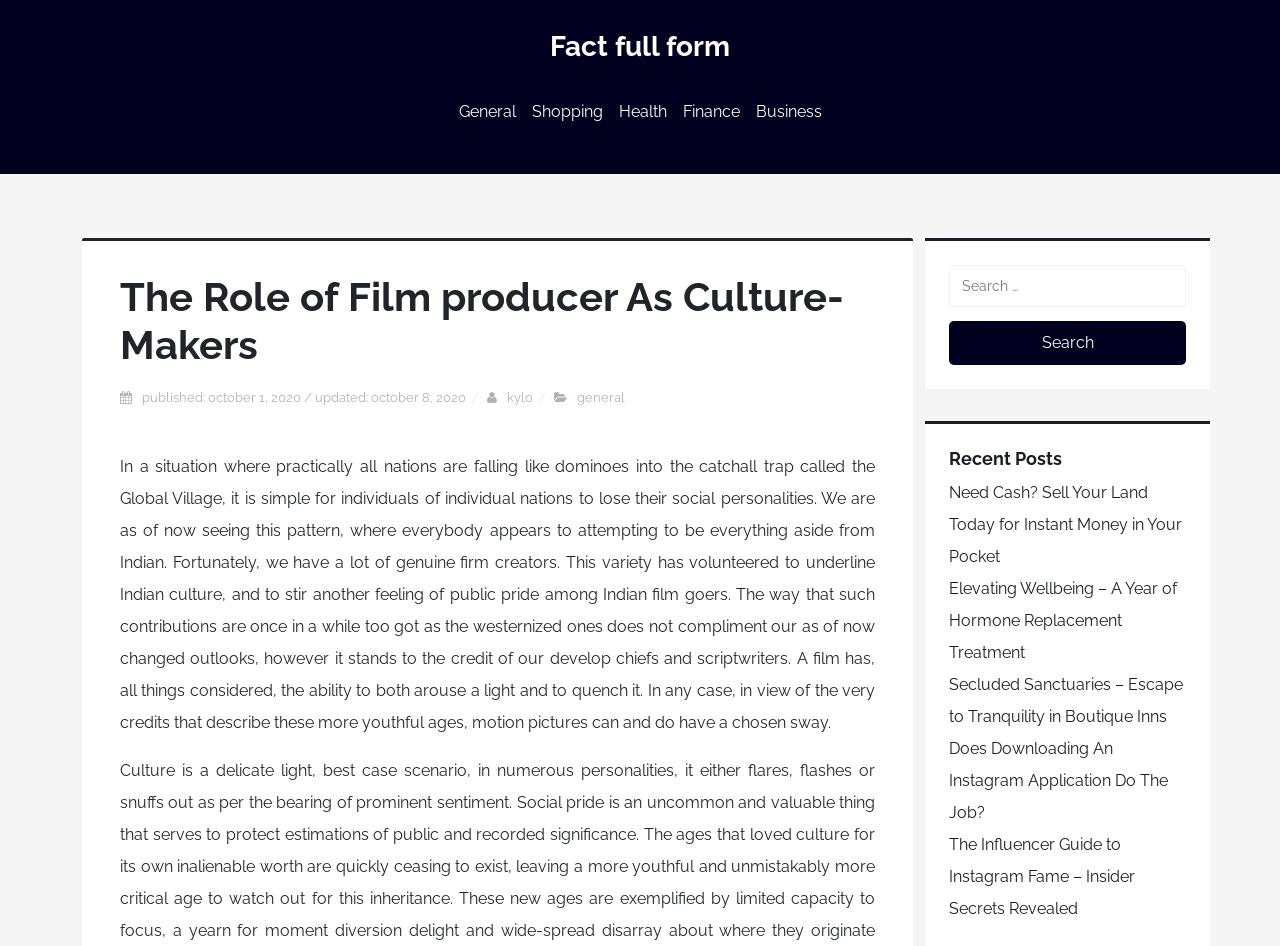Please locate the bounding box coordinates of the element that should be clicked to achieve the given instruction: "Learn about selling land for instant money".

[0.741, 0.511, 0.923, 0.599]